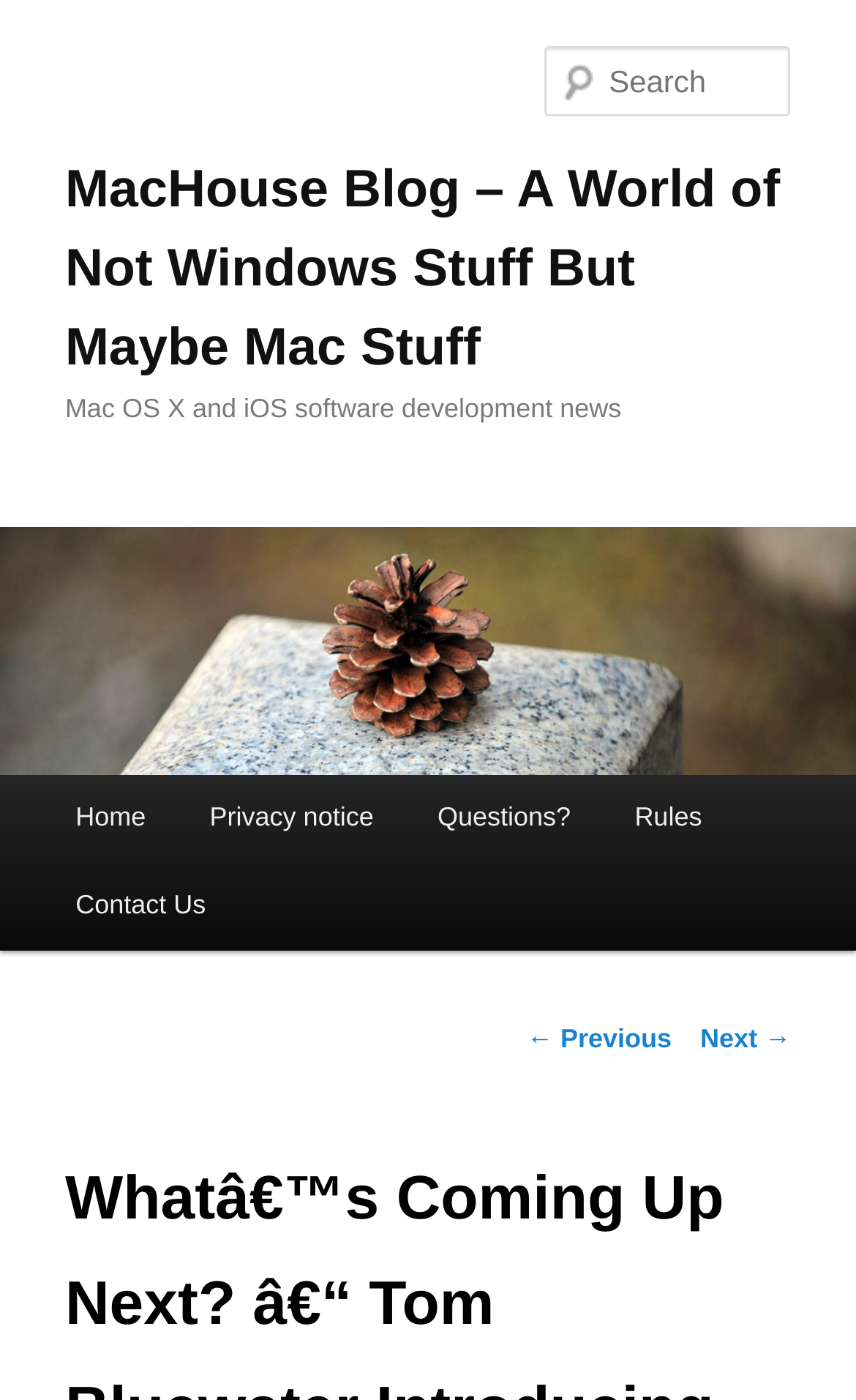Find the bounding box coordinates of the element you need to click on to perform this action: 'Search for something'. The coordinates should be represented by four float values between 0 and 1, in the format [left, top, right, bottom].

[0.637, 0.033, 0.924, 0.083]